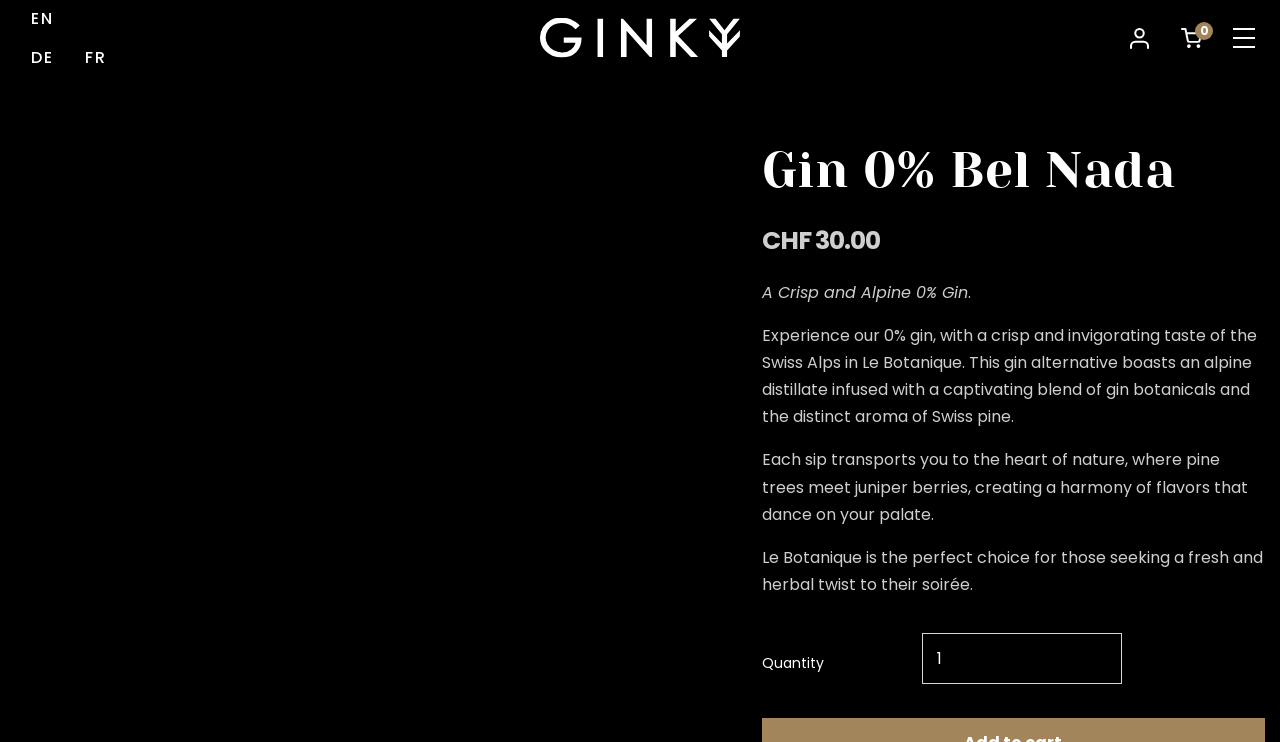Describe all the significant parts and information present on the webpage.

This webpage is about a 0% gin product called Bel Nada from Ginky. At the top, there are three language options: EN, DE, and FR, aligned horizontally. To the right of these options, the Ginky logo is displayed, followed by a profile icon and a cart icon. 

Below the language options, the product name "Gin 0% Bel Nada" is prominently displayed in a large font. The product price, CHF 30.00, is shown to the right of the product name. 

A brief product description is provided, which explains that Bel Nada is a crisp and alpine 0% gin with a unique blend of botanicals and a distinct aroma of Swiss pine. The description is divided into three paragraphs, each highlighting a different aspect of the product. 

At the bottom of the page, there is a quantity selector, allowing users to choose the quantity of the product they want to purchase.